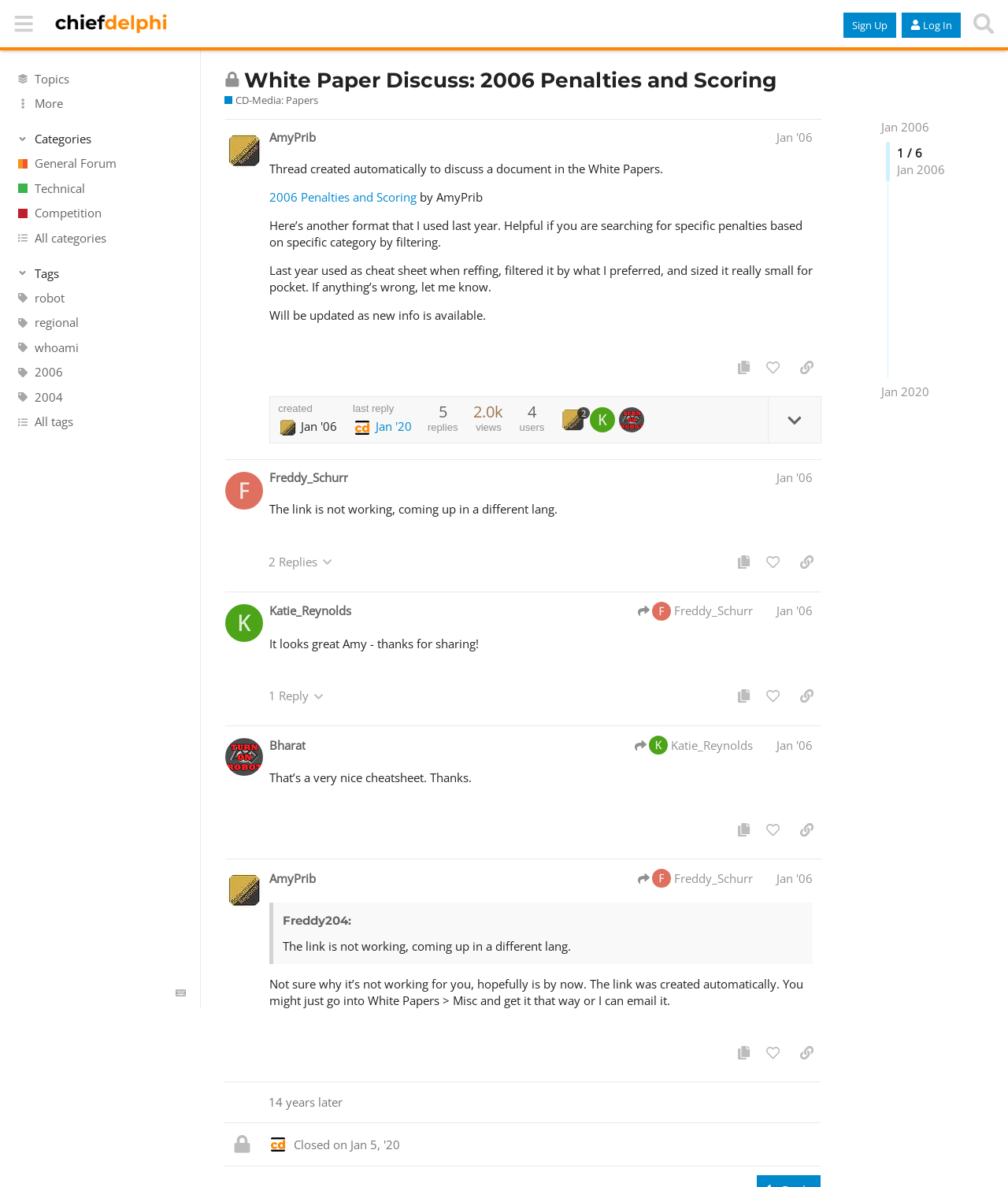Identify the bounding box coordinates of the section that should be clicked to achieve the task described: "Click the 'Sign Up' button".

[0.837, 0.01, 0.889, 0.032]